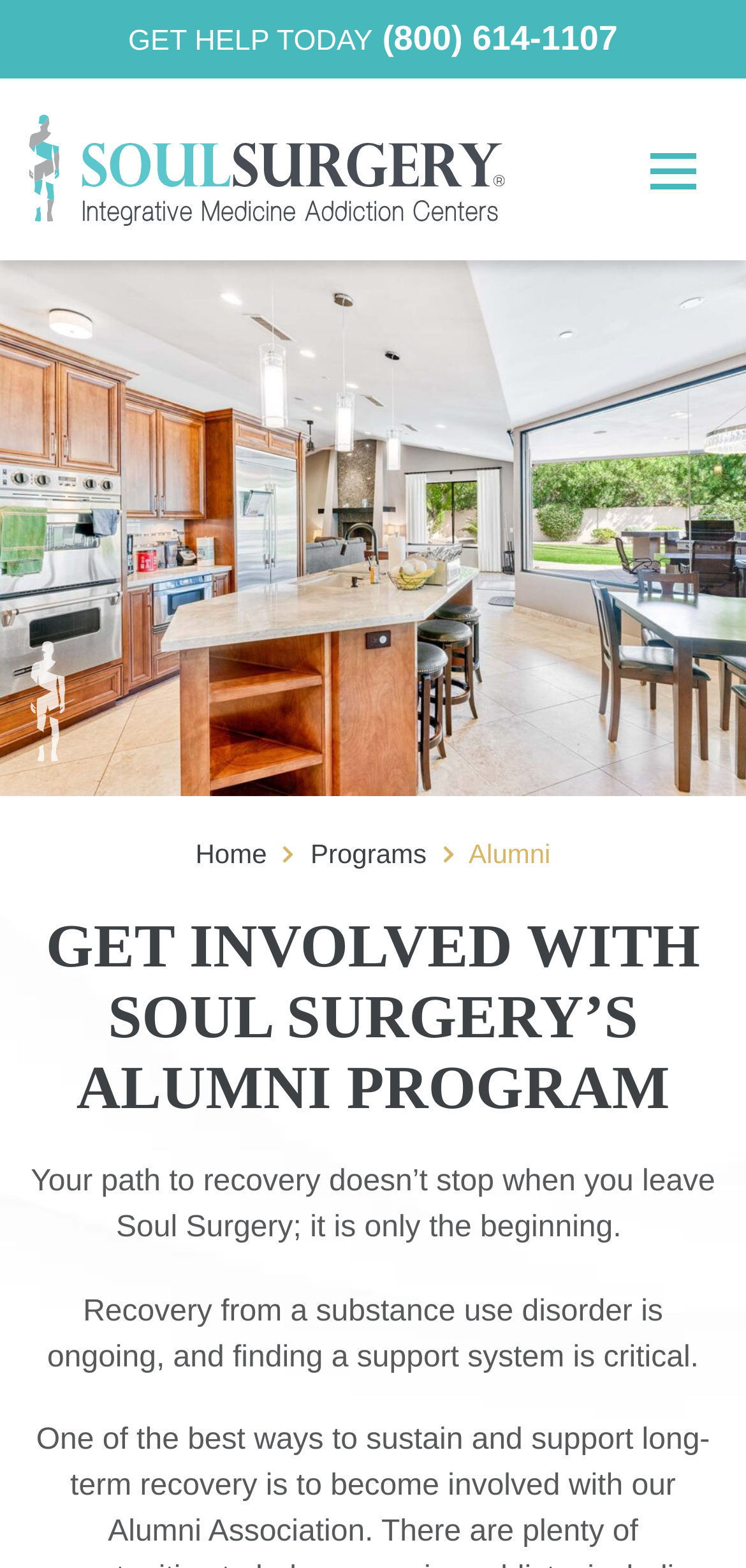Locate the bounding box coordinates of the area where you should click to accomplish the instruction: "Click on the 'Facilities' link".

[0.038, 0.338, 0.962, 0.4]